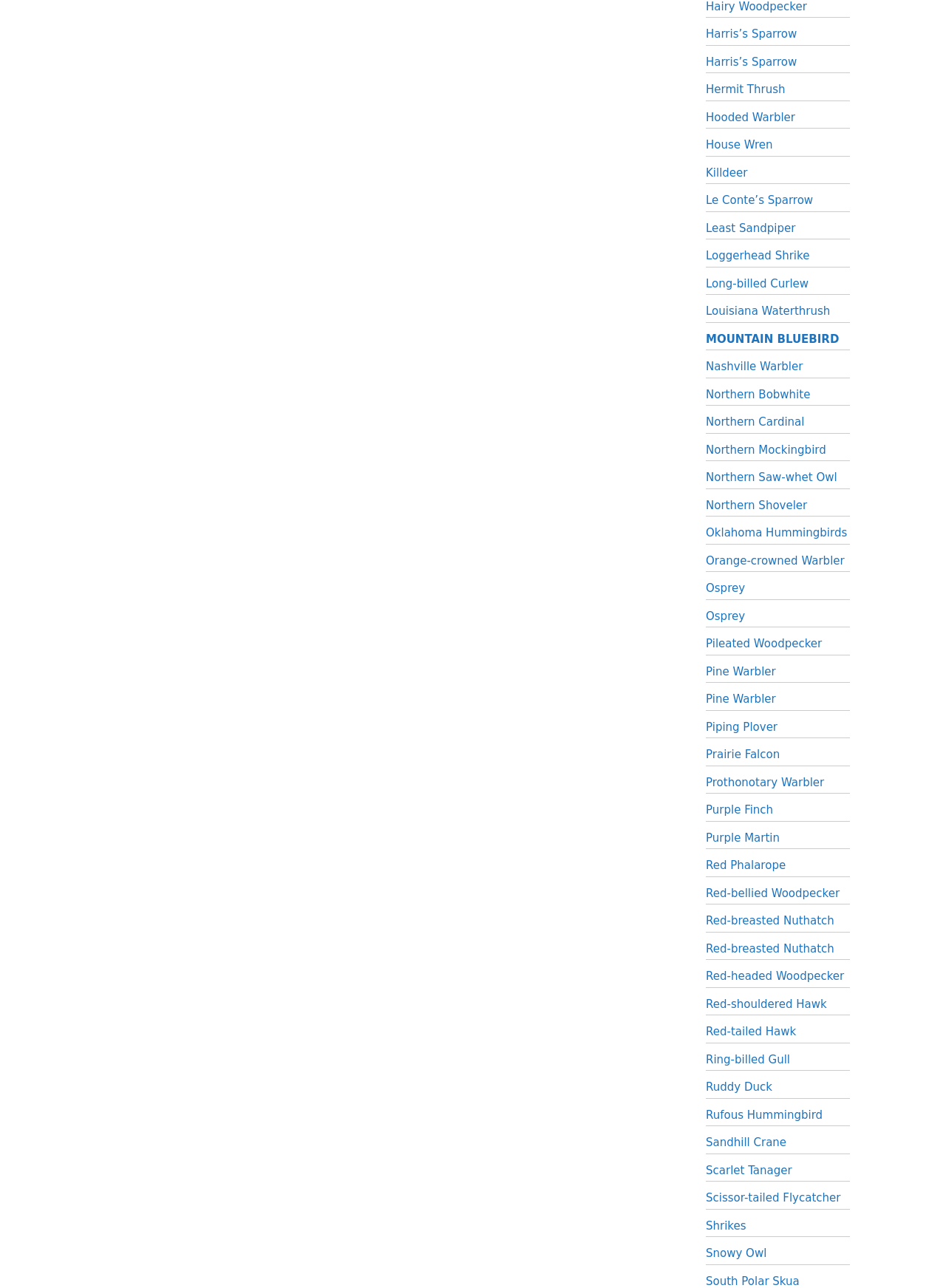Are the links to bird species in alphabetical order?
Refer to the image and answer the question using a single word or phrase.

Yes